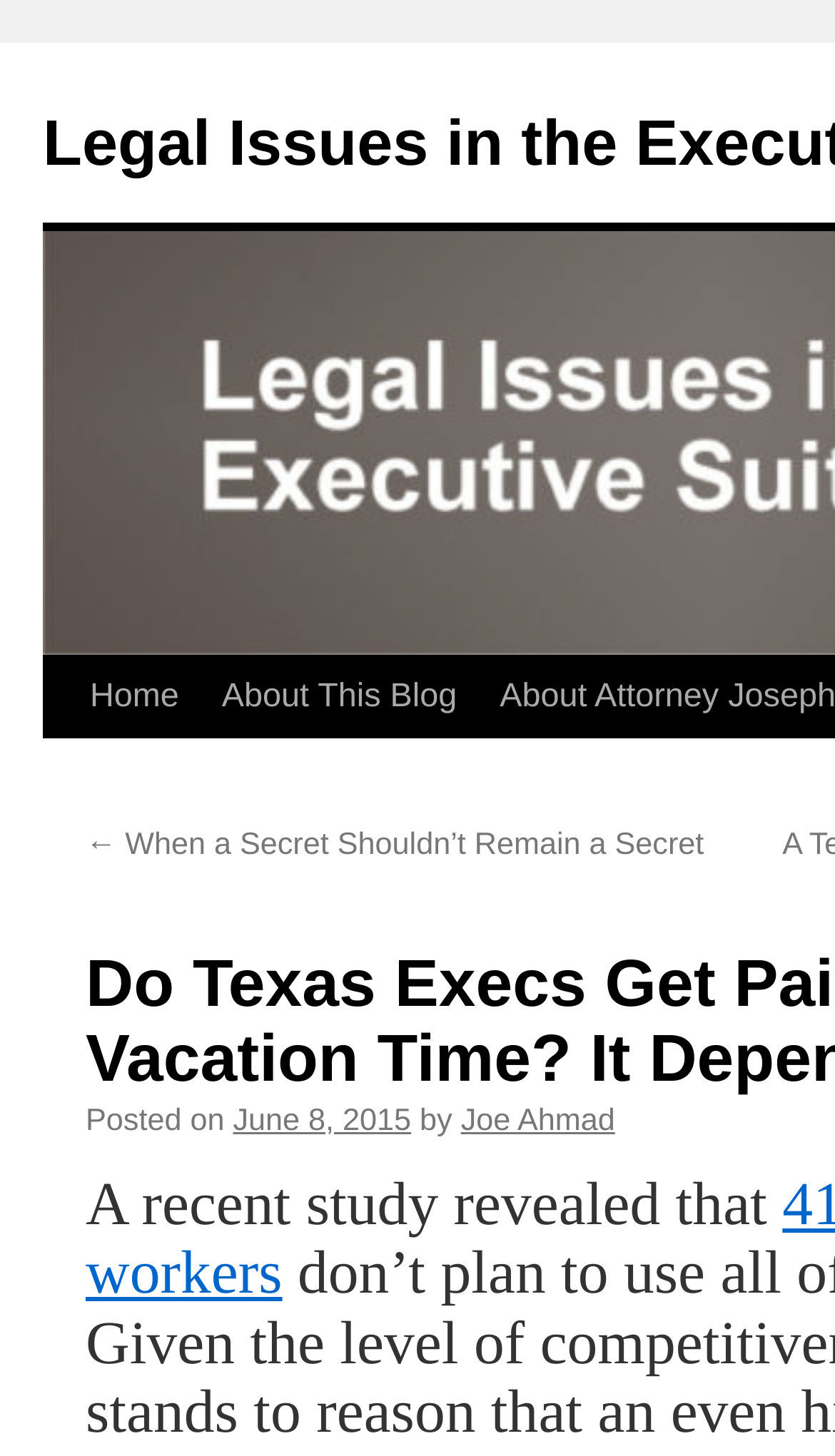What is the category of the blog?
Using the image as a reference, answer the question with a short word or phrase.

Legal Issues in the Executive Suite